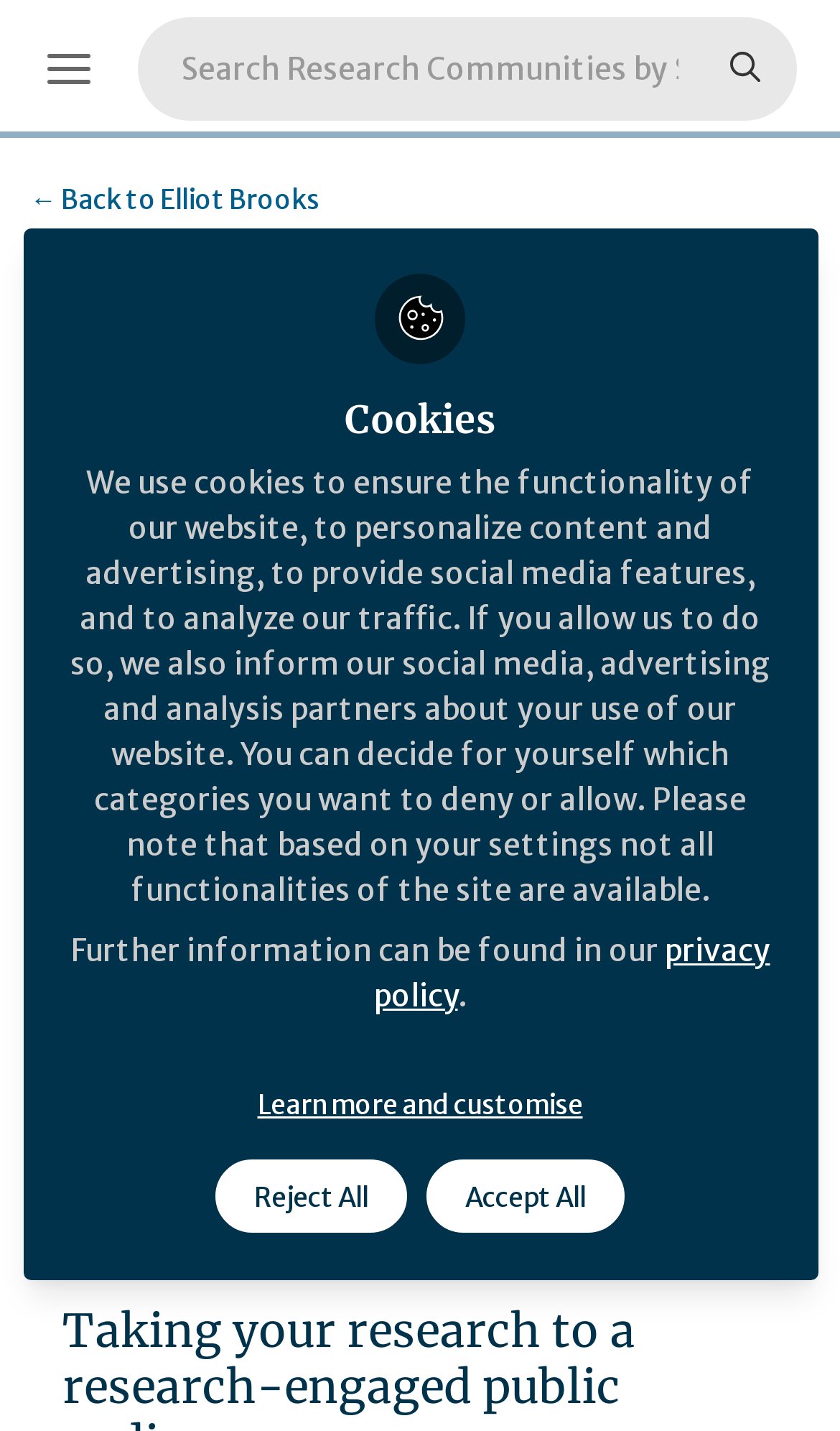Please find the bounding box coordinates of the clickable region needed to complete the following instruction: "Go to the profile of Elliot Brooks". The bounding box coordinates must consist of four float numbers between 0 and 1, i.e., [left, top, right, bottom].

[0.036, 0.654, 0.144, 0.718]